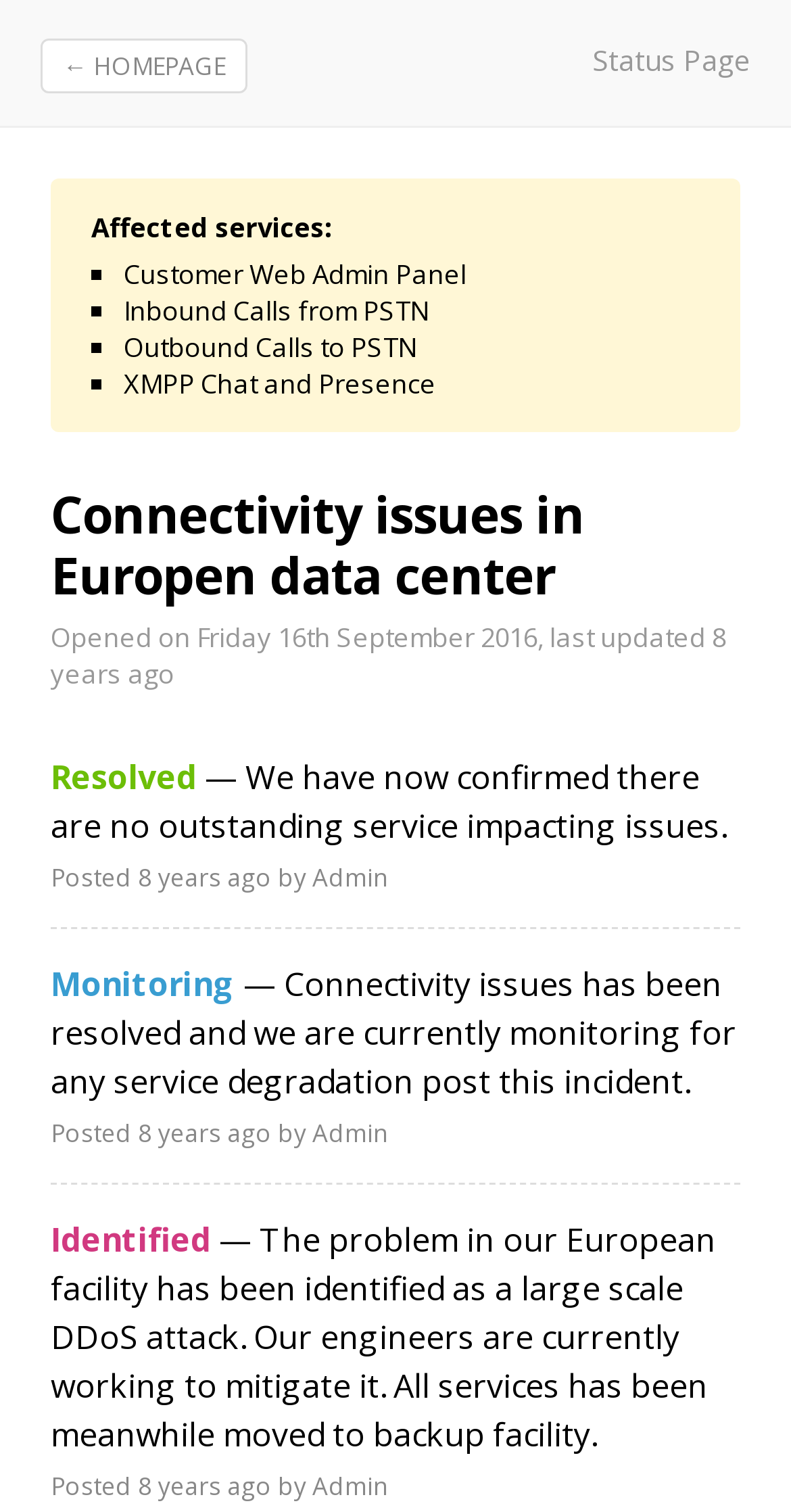For the element described, predict the bounding box coordinates as (top-left x, top-left y, bottom-right x, bottom-right y). All values should be between 0 and 1. Element description: ← Homepage

[0.051, 0.025, 0.313, 0.062]